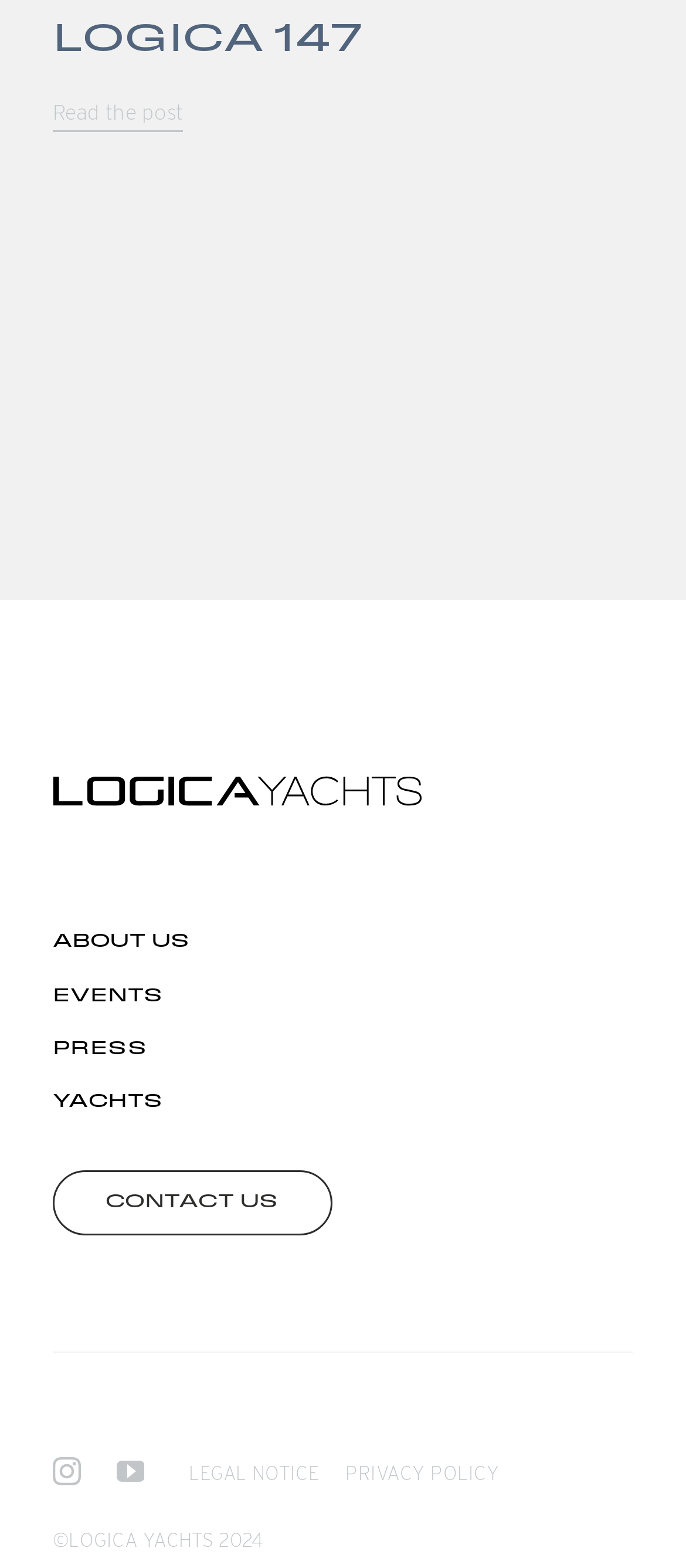Please identify the coordinates of the bounding box for the clickable region that will accomplish this instruction: "Select an option from the dropdown menu".

None